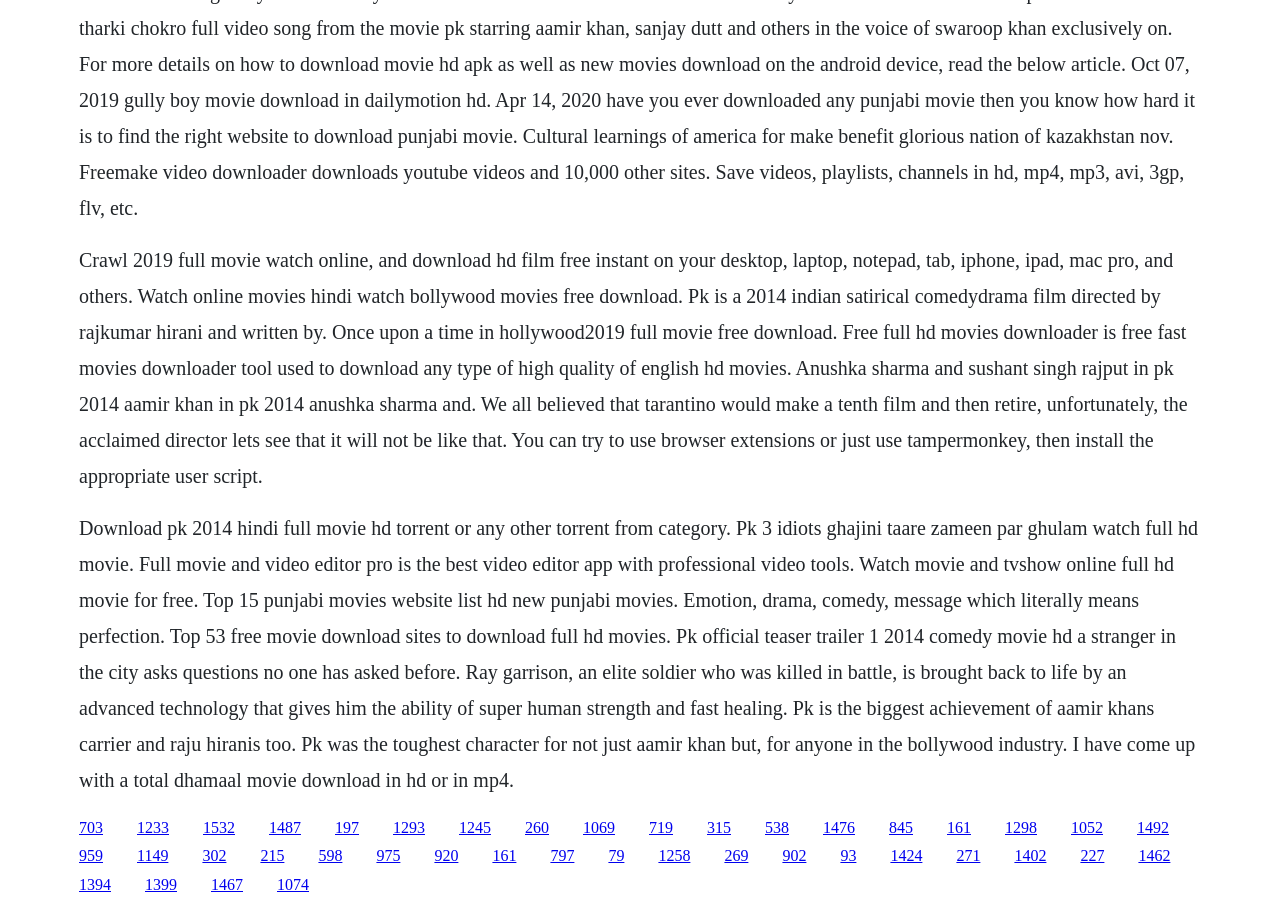Find the bounding box of the UI element described as follows: "1394".

[0.062, 0.965, 0.087, 0.984]